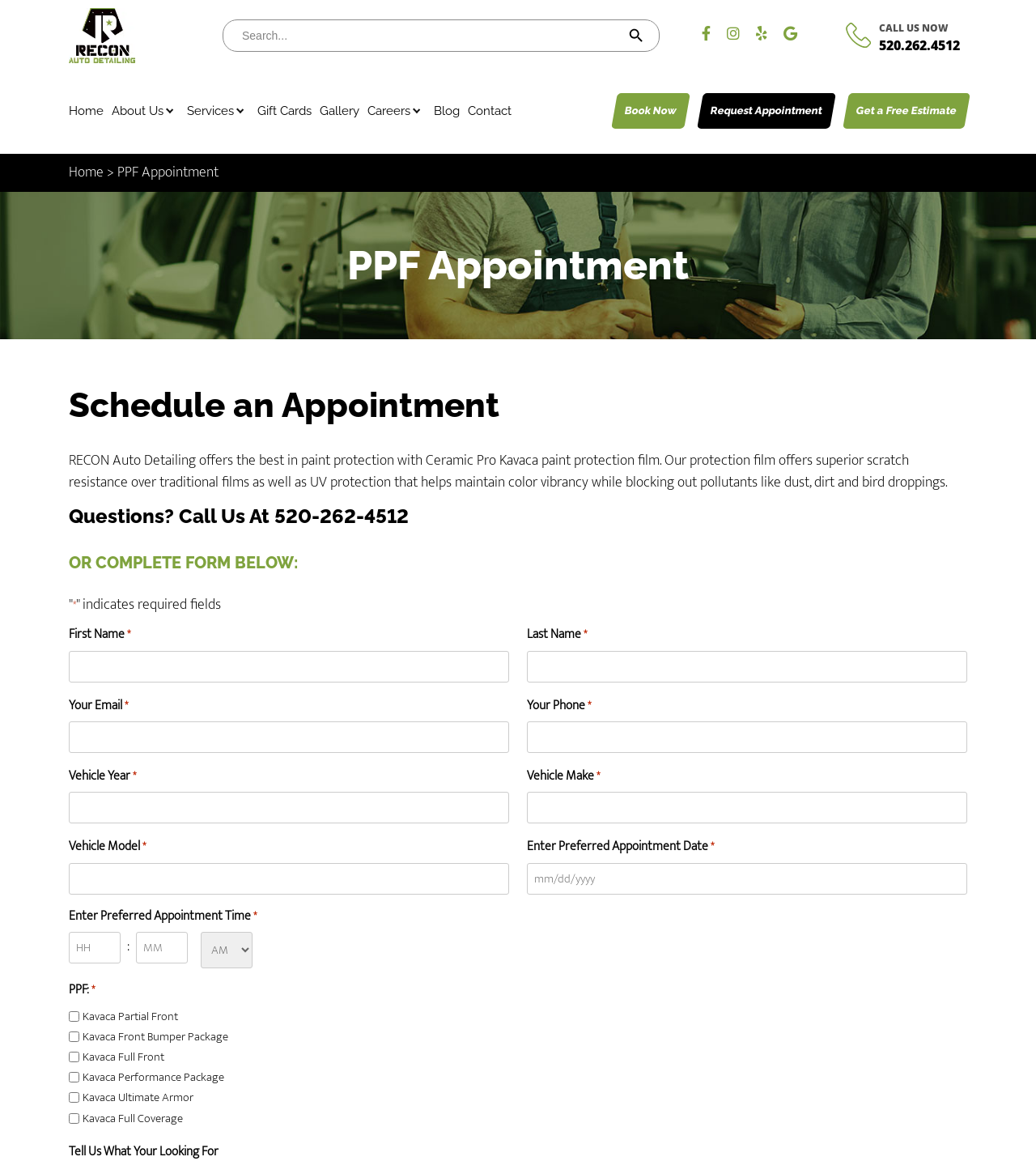What is the purpose of the Ceramic Pro Kavaca paint protection film?
Please describe in detail the information shown in the image to answer the question.

According to the webpage, RECON Auto Detailing offers the best in paint protection with Ceramic Pro Kavaca paint protection film, which offers superior scratch resistance over traditional films as well as UV protection.